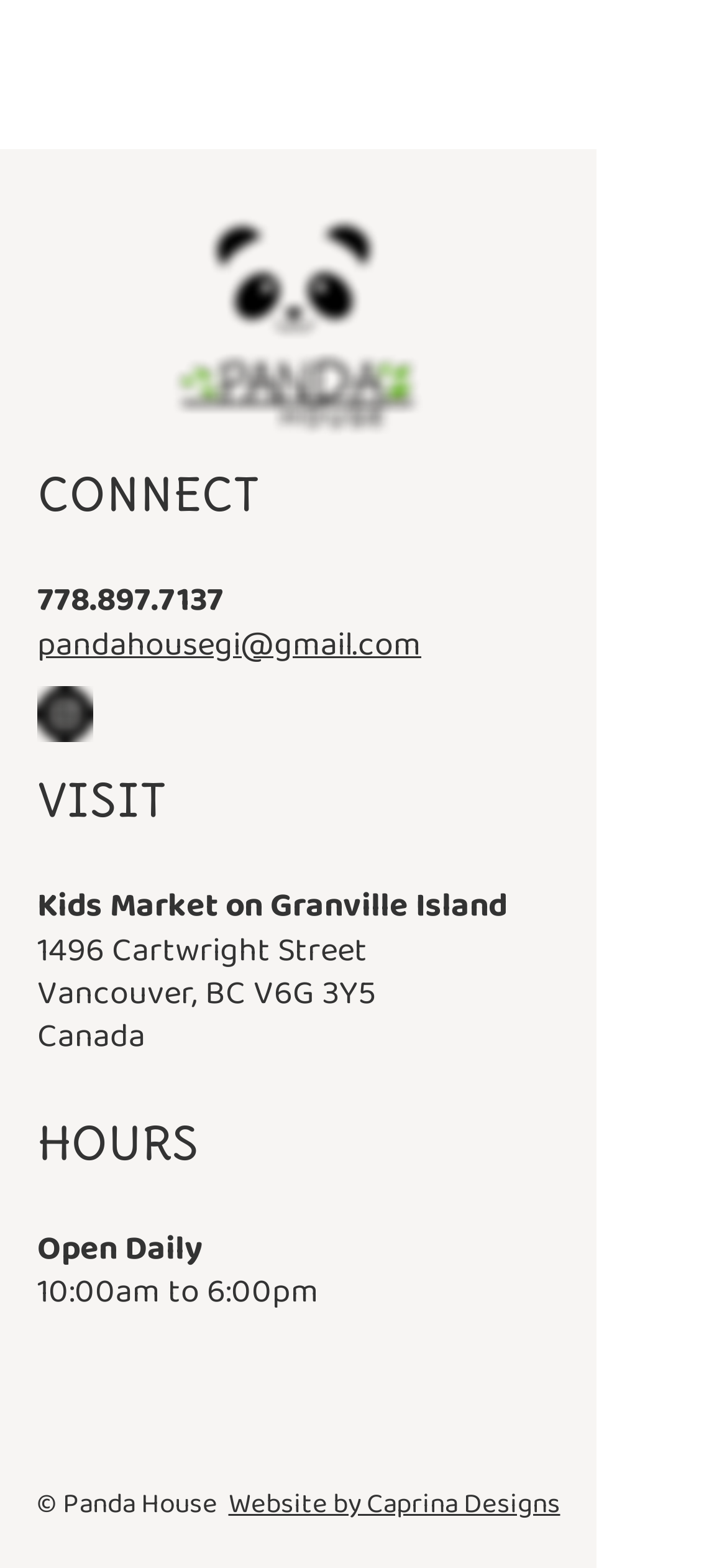Identify the bounding box of the HTML element described here: "Website by Caprina Designs". Provide the coordinates as four float numbers between 0 and 1: [left, top, right, bottom].

[0.314, 0.945, 0.771, 0.973]